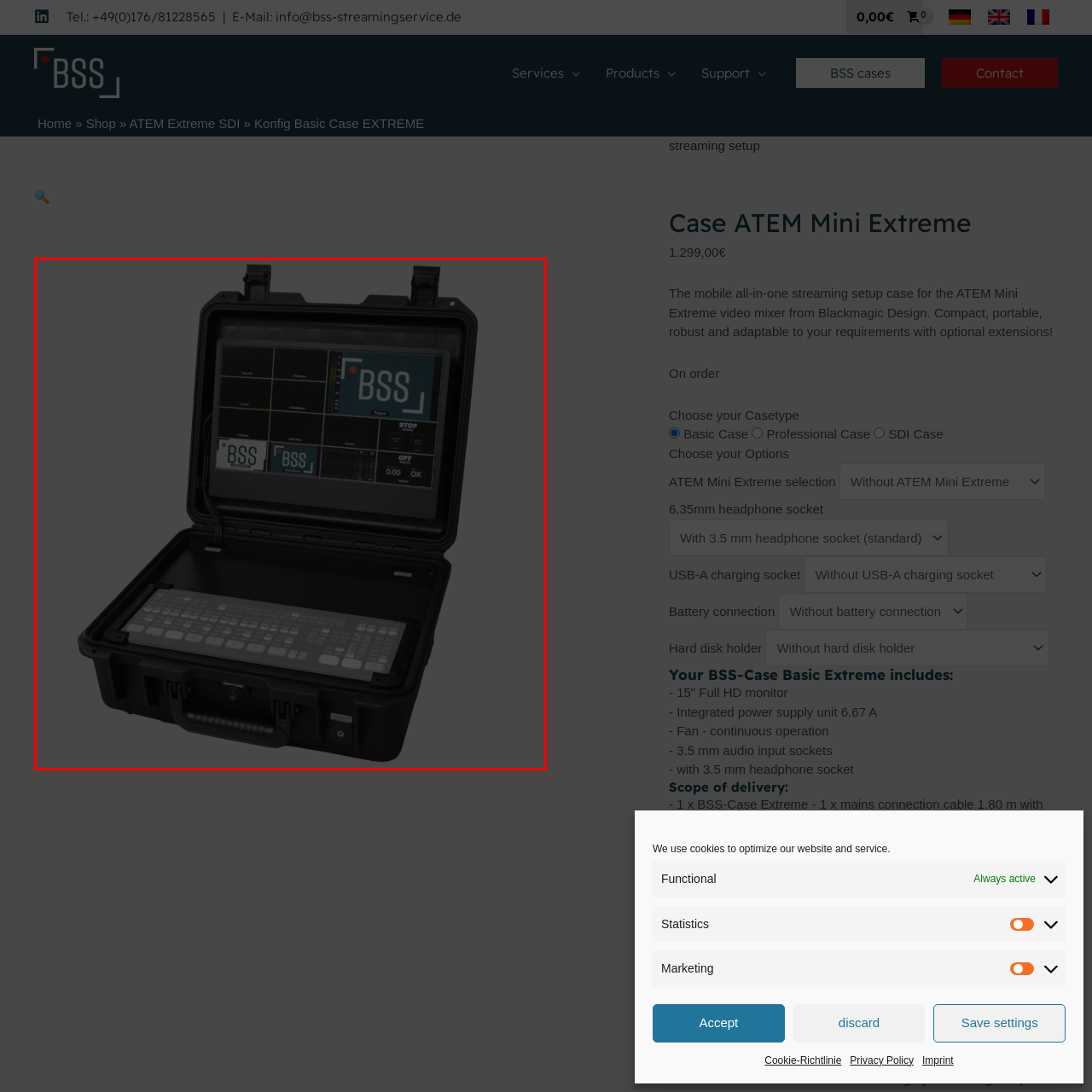Check the image highlighted in red, What is the color of the exterior of the case?
 Please answer in a single word or phrase.

Black